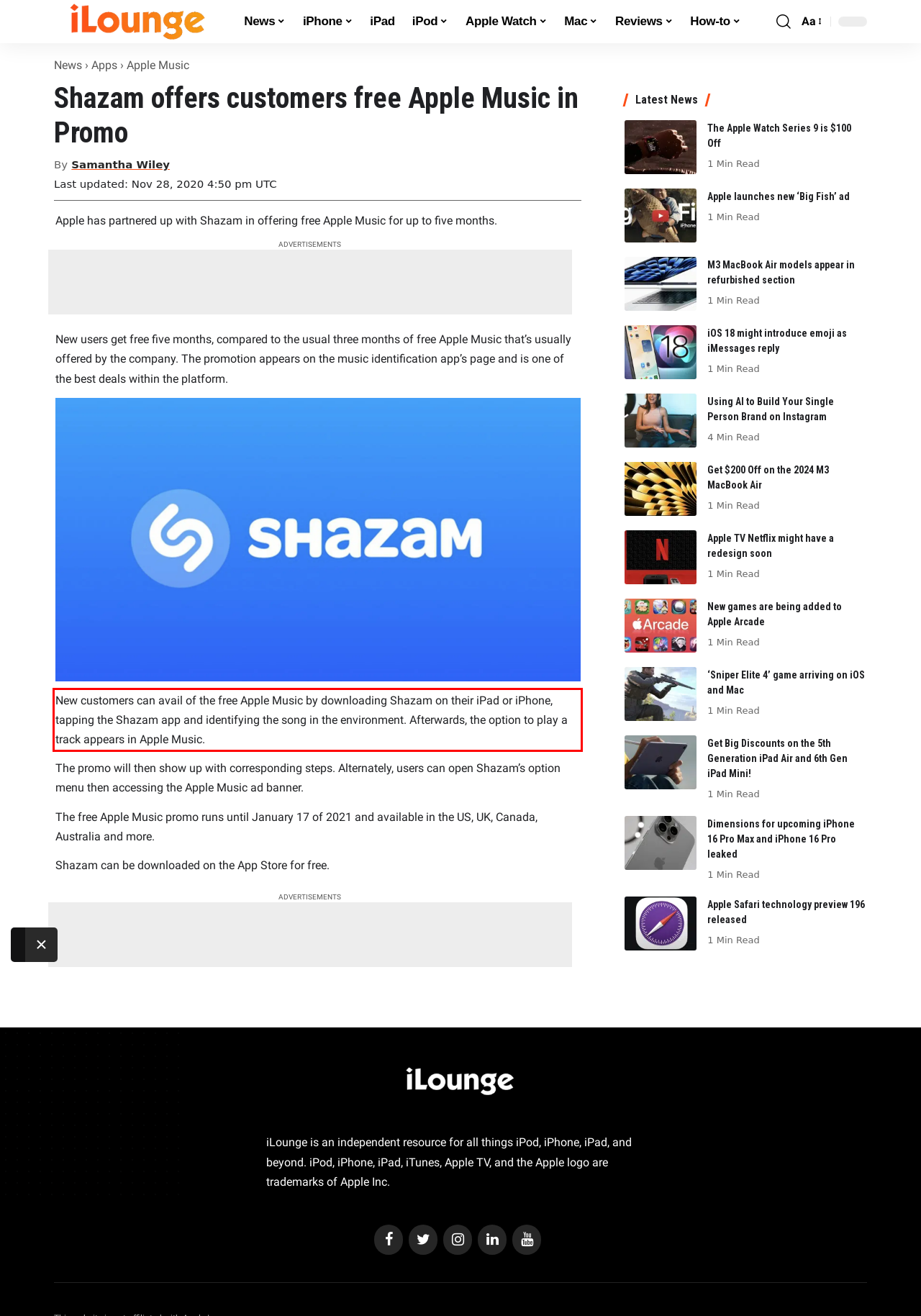Identify the text inside the red bounding box in the provided webpage screenshot and transcribe it.

New customers can avail of the free Apple Music by downloading Shazam on their iPad or iPhone, tapping the Shazam app and identifying the song in the environment. Afterwards, the option to play a track appears in Apple Music.